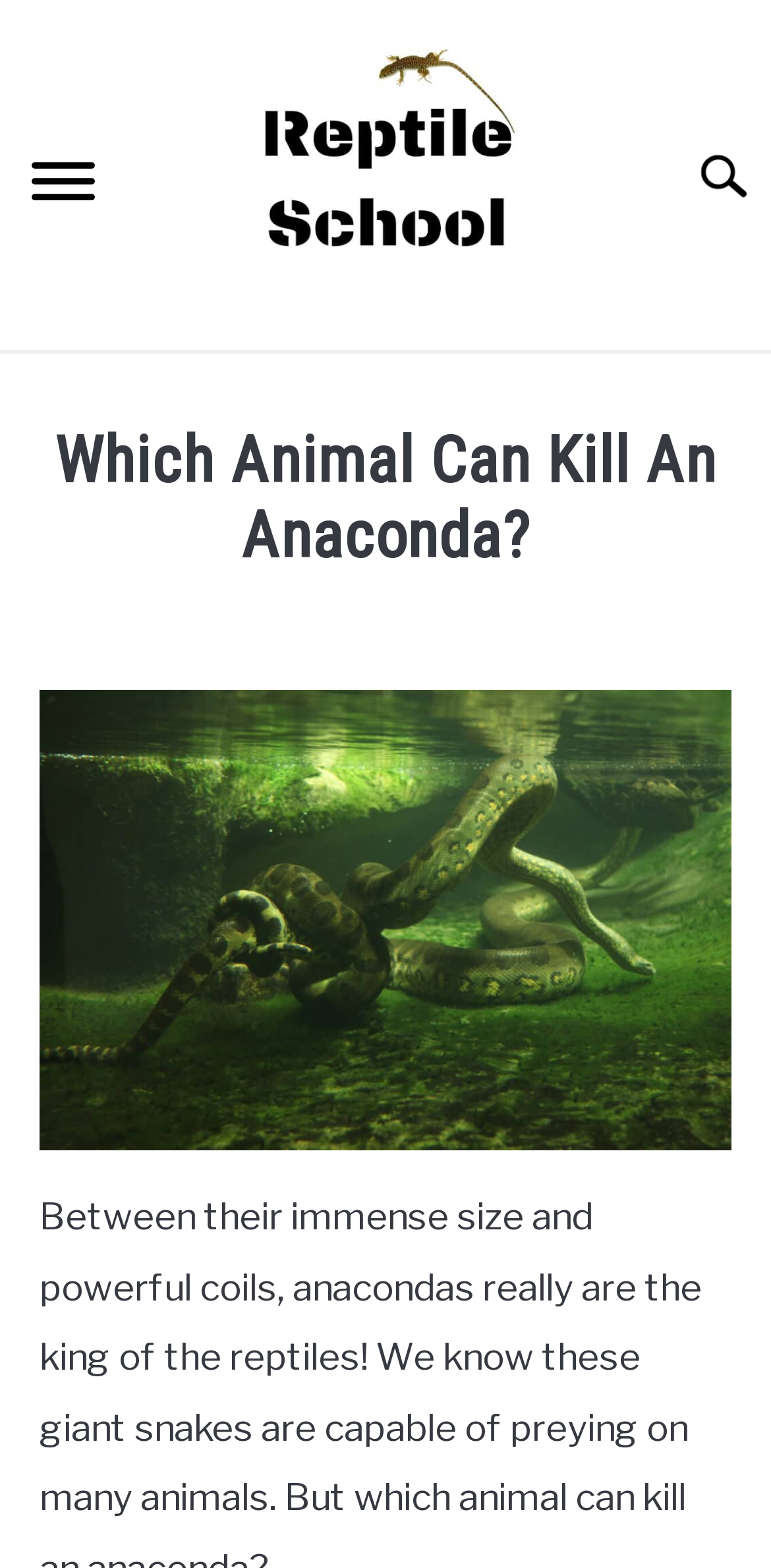Pinpoint the bounding box coordinates of the element you need to click to execute the following instruction: "Click Submit". The bounding box should be represented by four float numbers between 0 and 1, in the format [left, top, right, bottom].

None